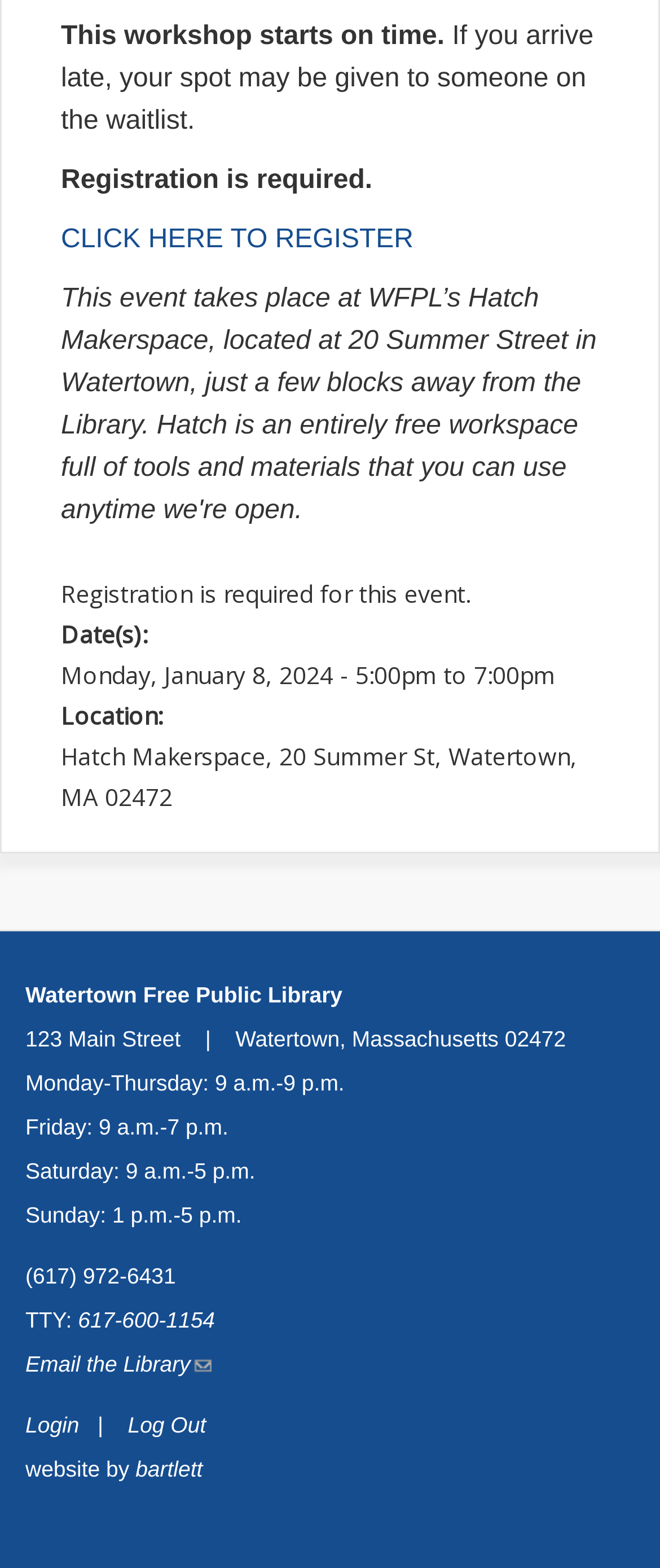Identify the bounding box of the HTML element described here: "Blood of Jesus". Provide the coordinates as four float numbers between 0 and 1: [left, top, right, bottom].

None